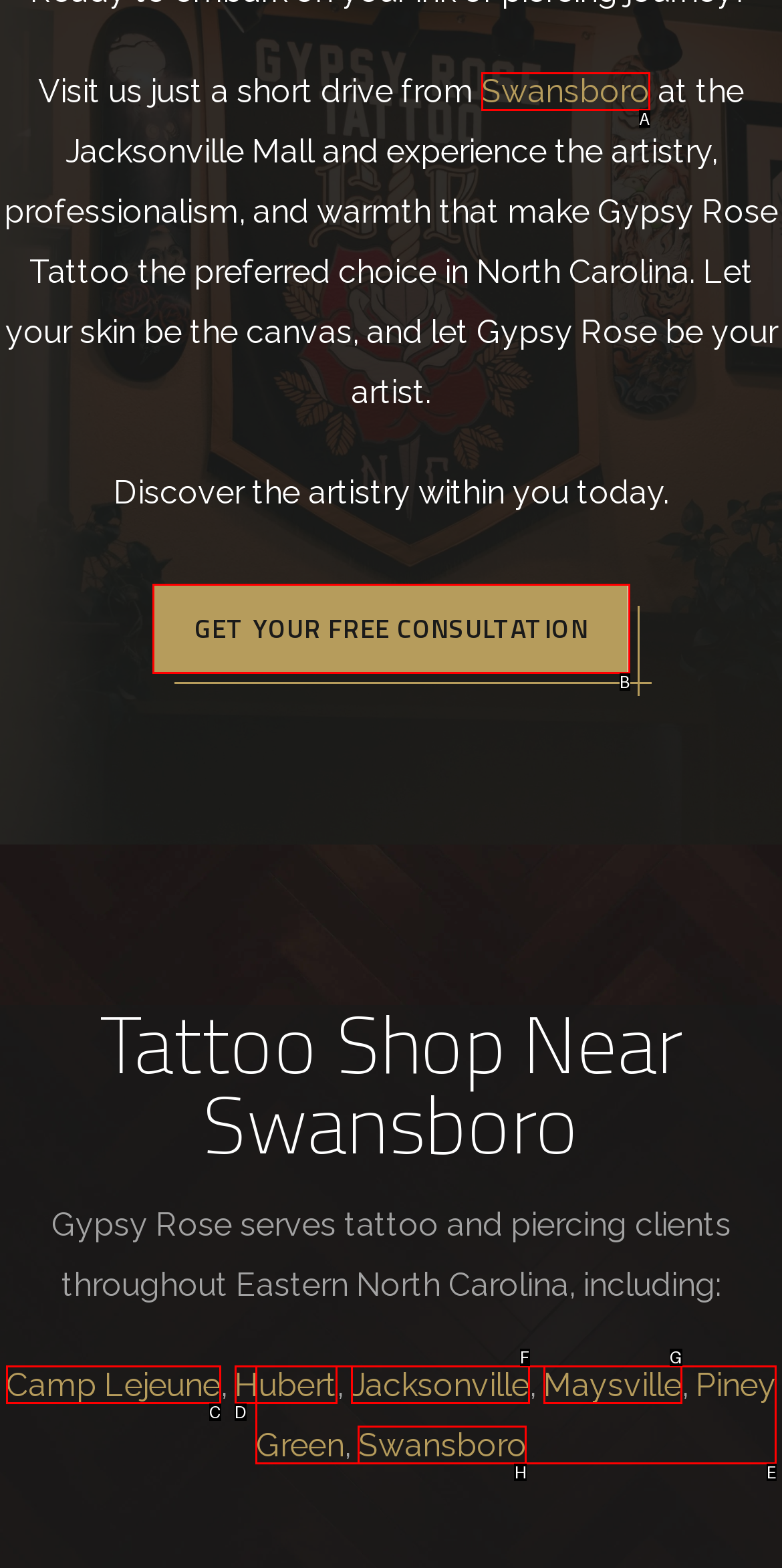Match the description: Swansboro to the appropriate HTML element. Respond with the letter of your selected option.

A